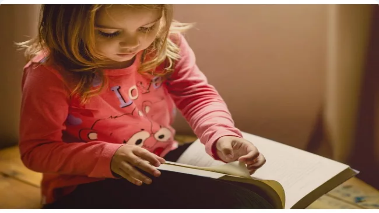What is the girl wearing?
With the help of the image, please provide a detailed response to the question.

According to the caption, the girl is wearing a 'vibrant pink shirt decorated with a playful design, featuring love-themed motifs', which suggests that her shirt is a prominent and distinctive part of her attire.